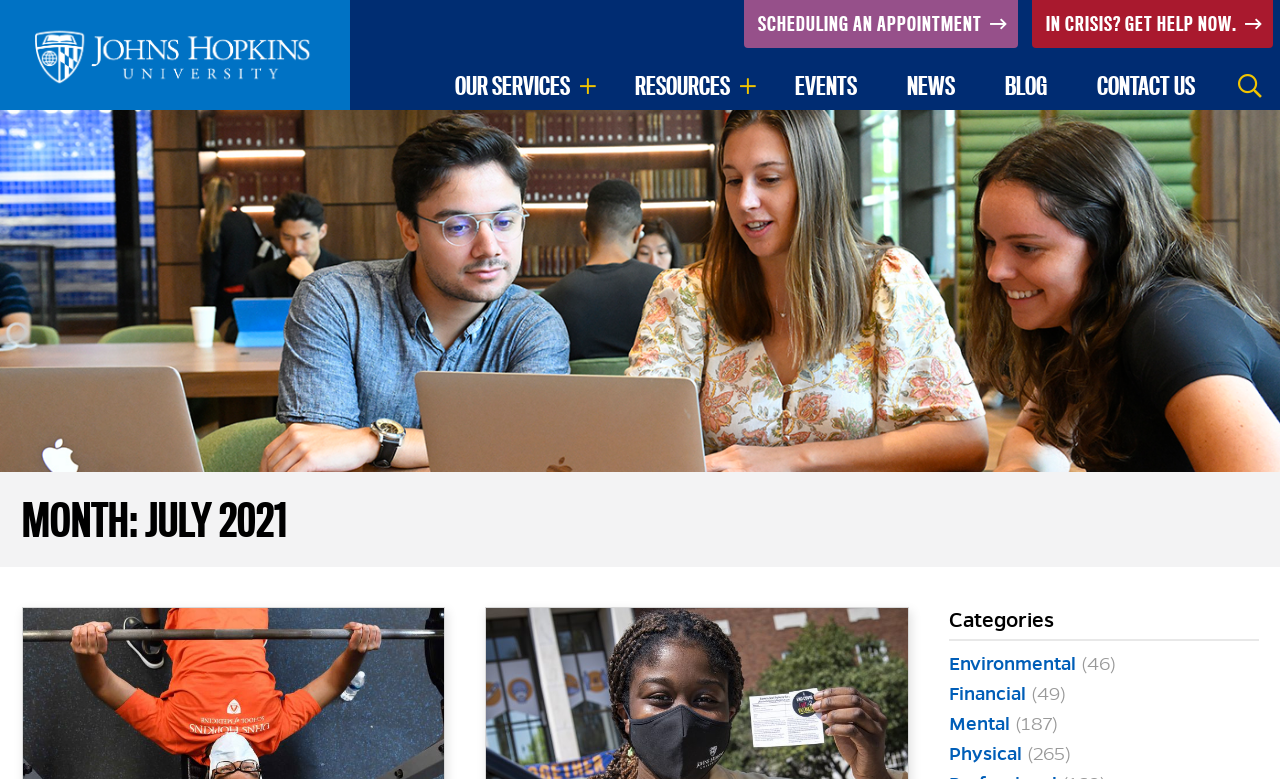Determine the bounding box coordinates of the clickable region to execute the instruction: "Read the blog". The coordinates should be four float numbers between 0 and 1, denoted as [left, top, right, bottom].

[0.023, 0.284, 0.074, 0.318]